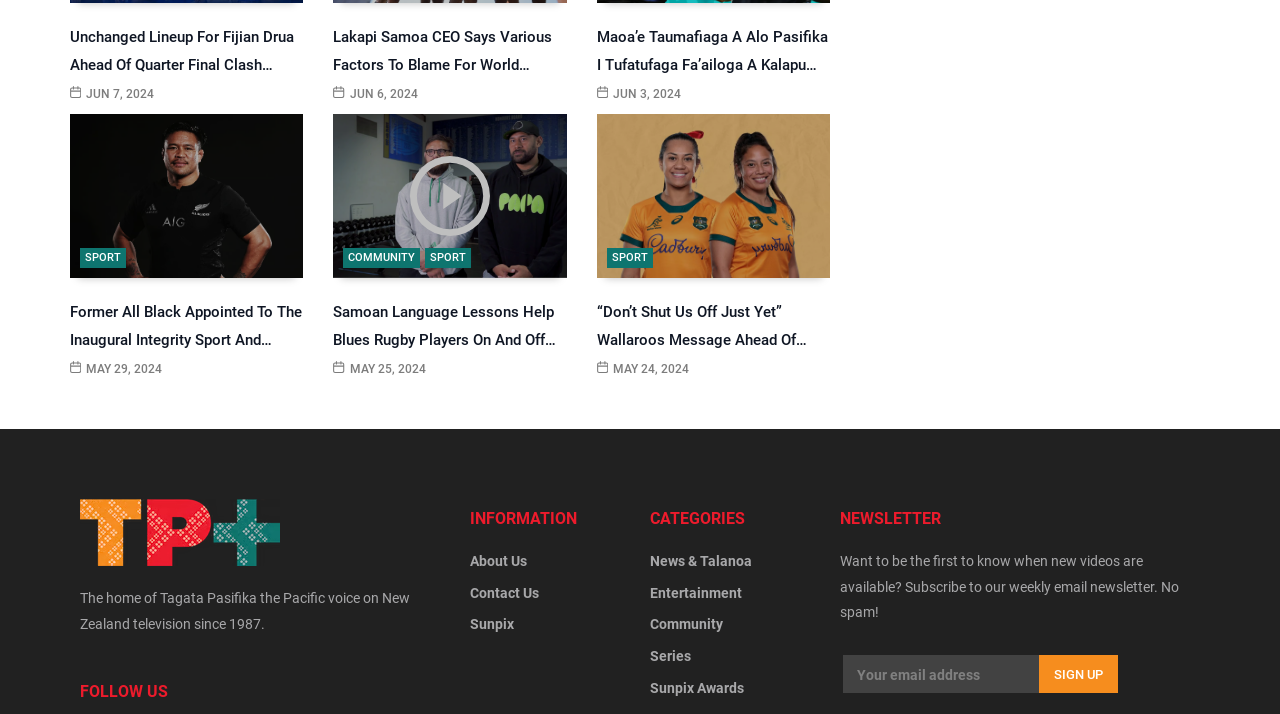Refer to the screenshot and answer the following question in detail:
What category does the article 'Samoan Language Lessons Help Blues Rugby Players On And Off…' belong to?

I found the article 'Samoan Language Lessons Help Blues Rugby Players On And Off…' and its corresponding category 'SPORT' by looking at the link element with the text 'SPORT' near the article.